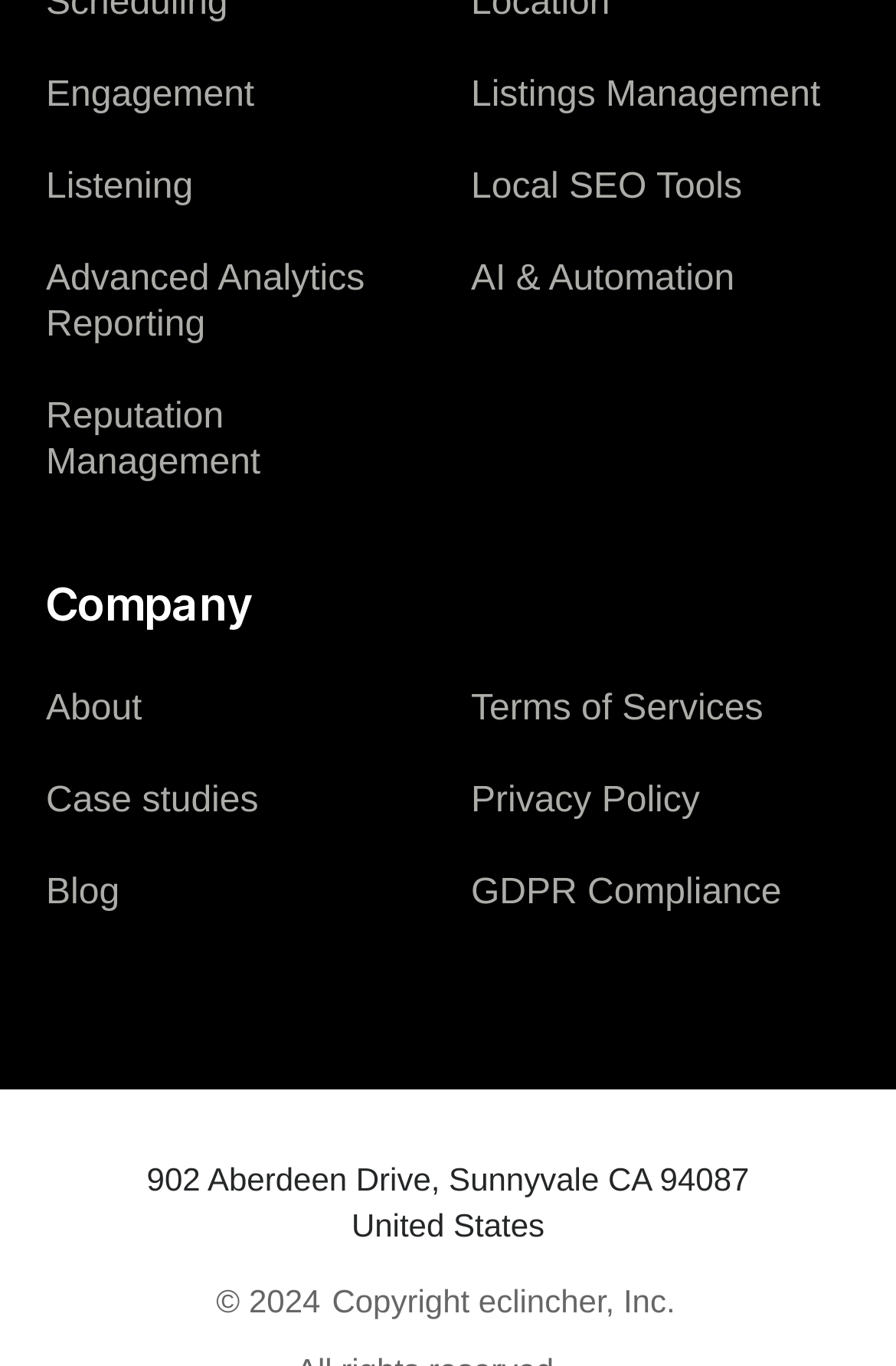Answer succinctly with a single word or phrase:
What is the copyright year?

2024